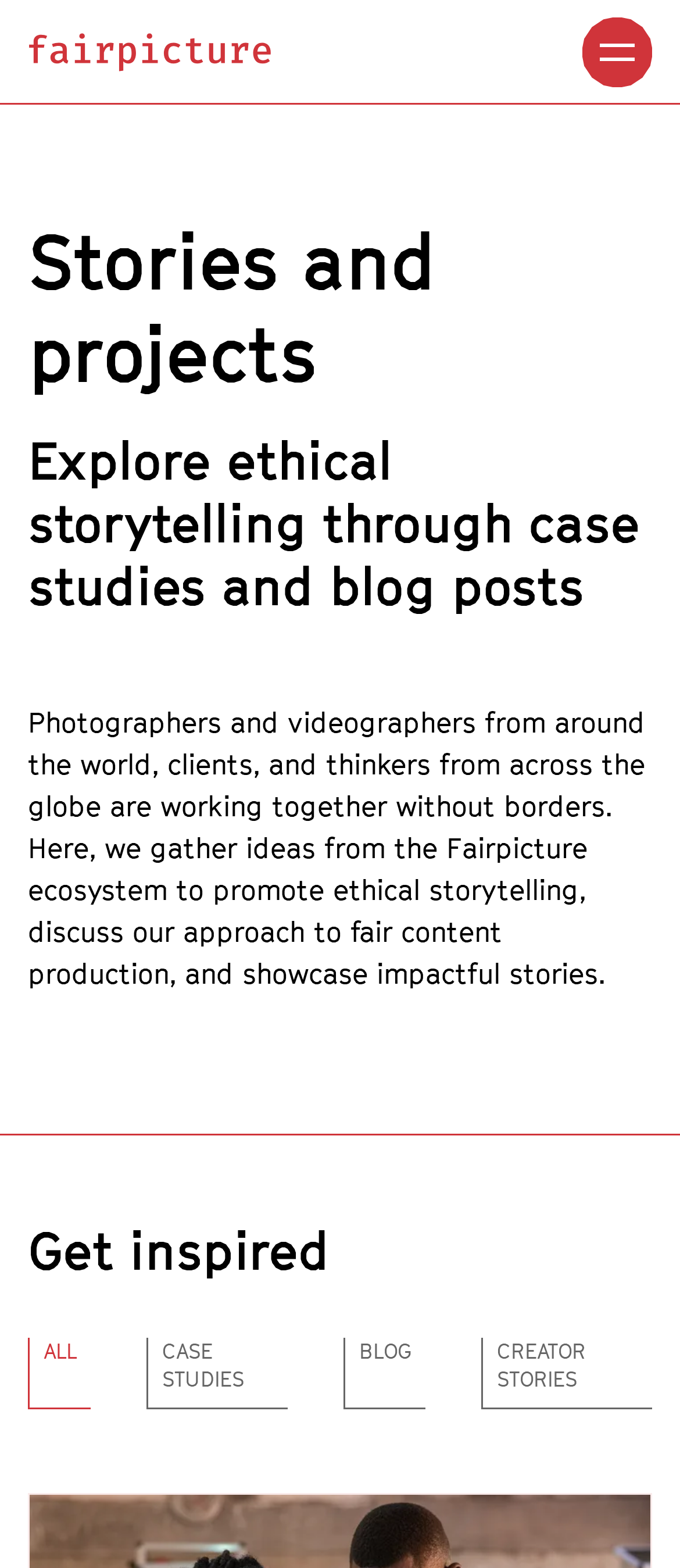What type of professionals are involved in the Fairpicture ecosystem?
Please use the image to provide a one-word or short phrase answer.

Photographers and videographers